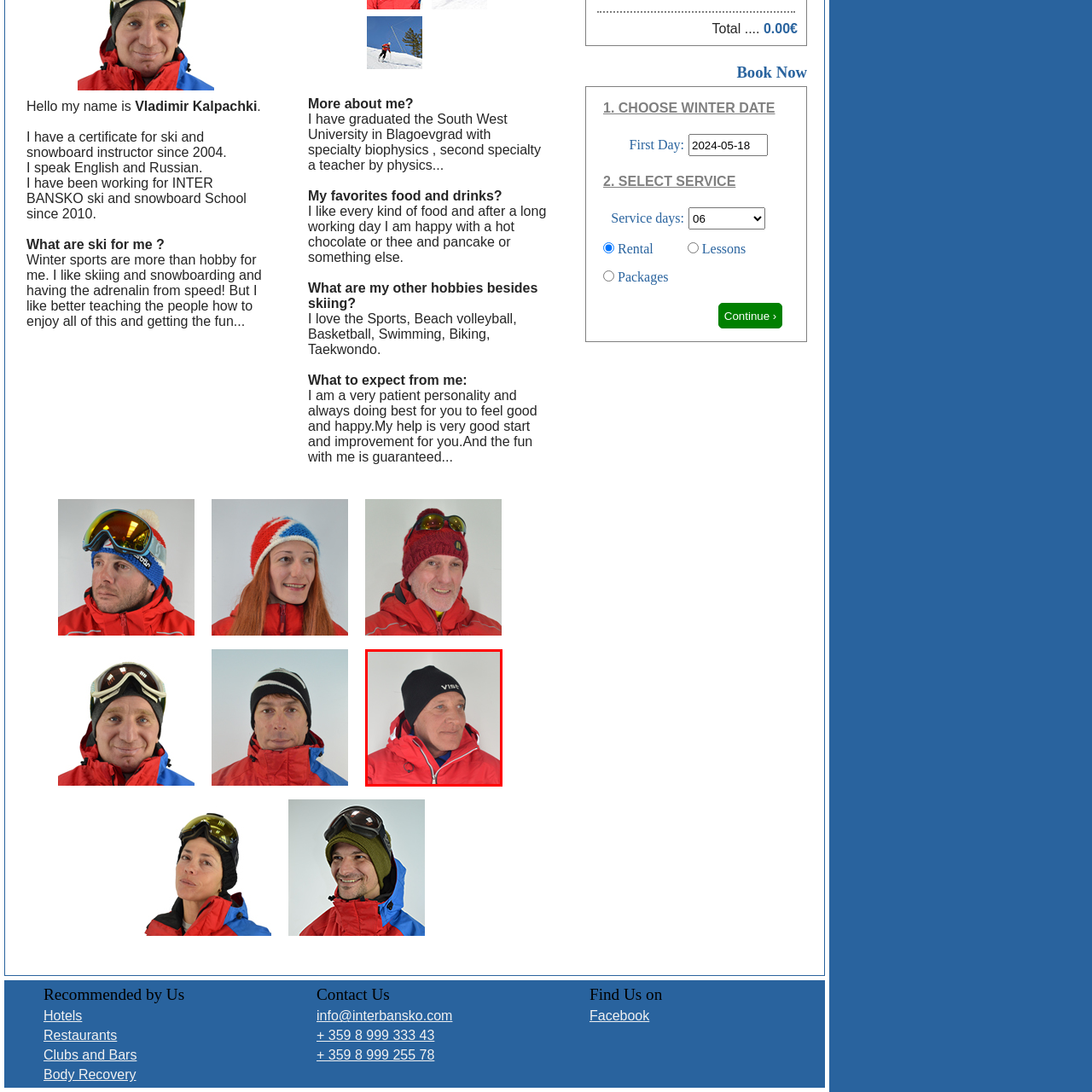Analyze the image highlighted by the red bounding box and give a one-word or phrase answer to the query: In what year did Vladimir Kalpachki receive his certification?

2004